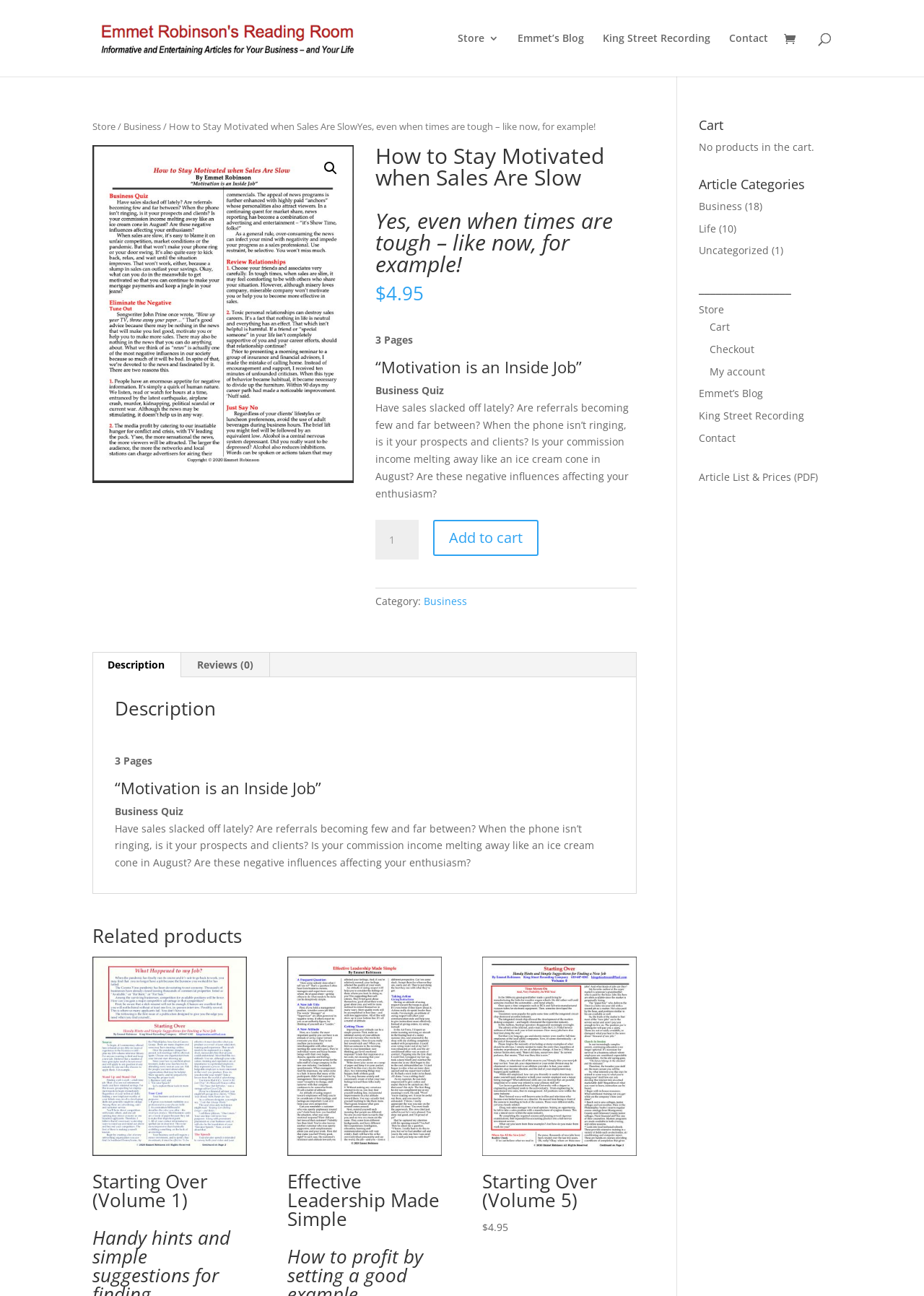Extract the heading text from the webpage.

How to Stay Motivated when Sales Are Slow

Yes, even when times are tough – like now, for example!